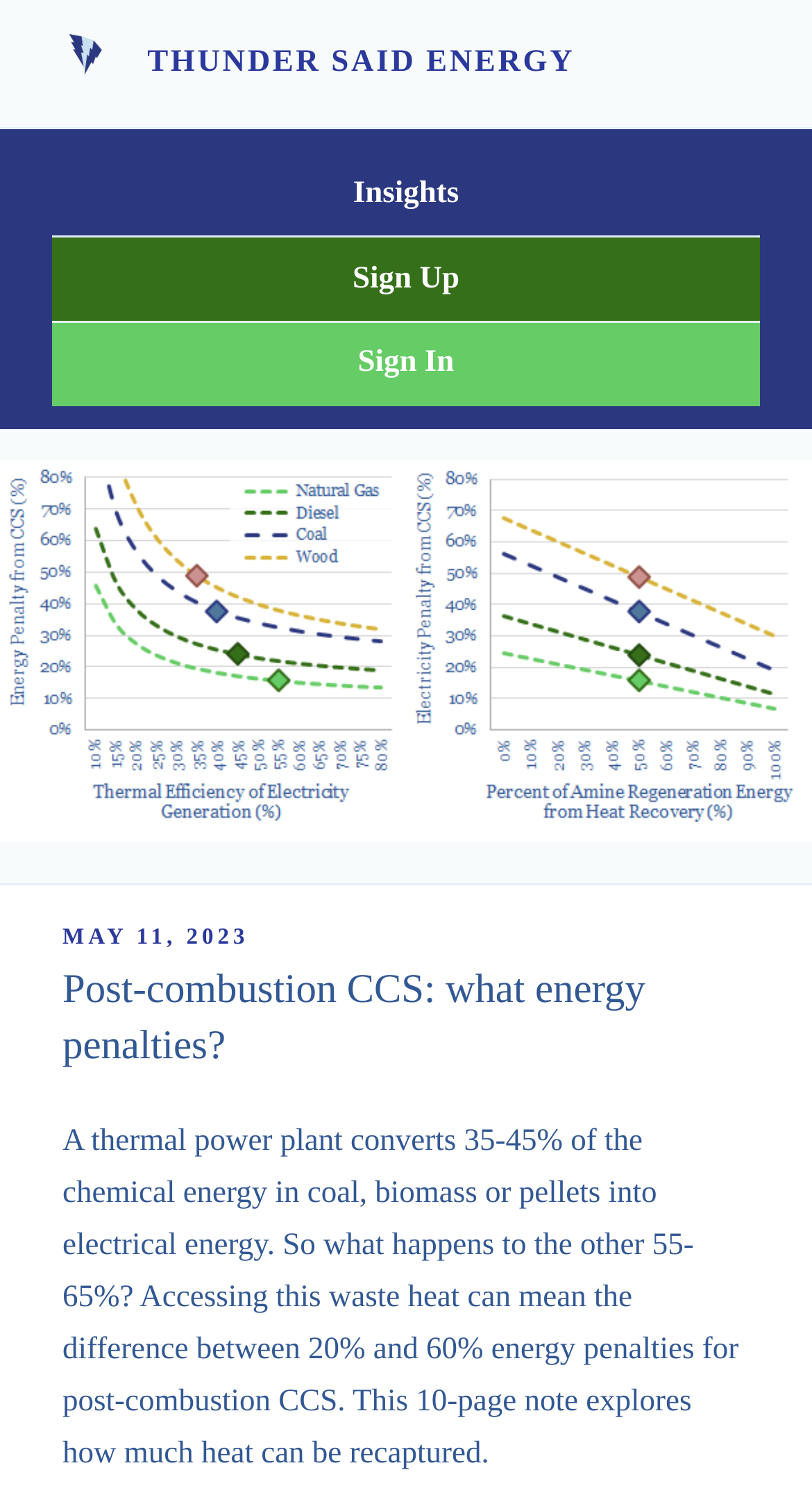Predict the bounding box of the UI element based on this description: "May 11, 2023May 16, 2023".

[0.077, 0.612, 0.306, 0.628]